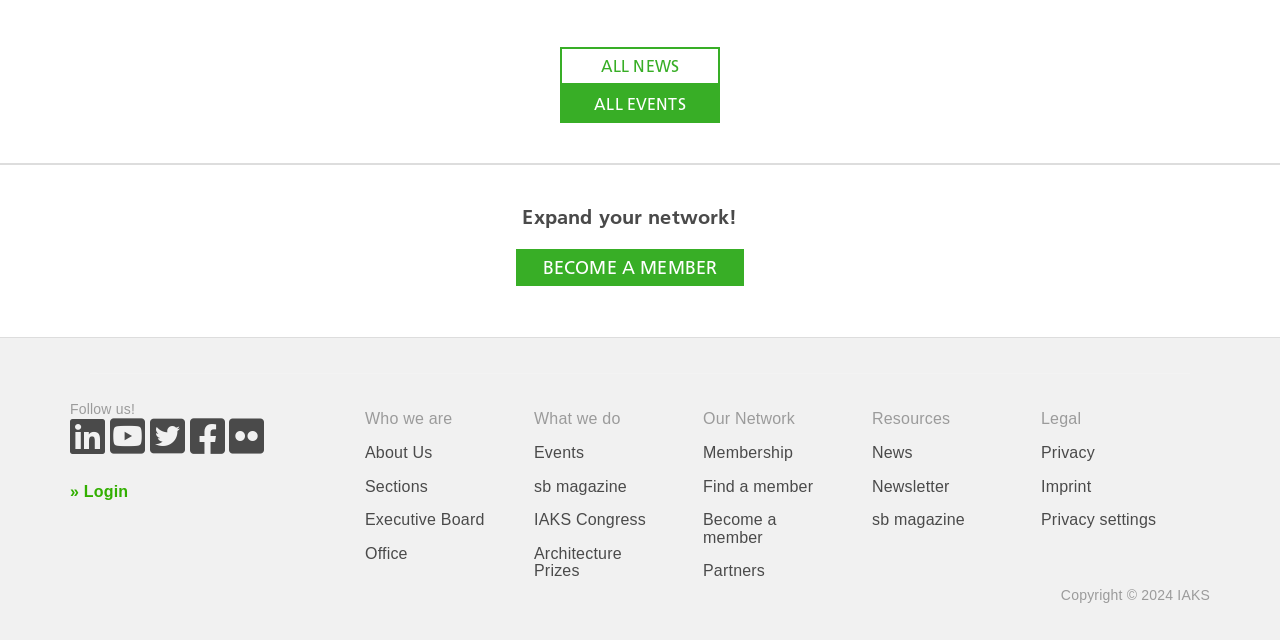Locate the bounding box coordinates for the element described below: "parent_node: Follow us!". The coordinates must be four float values between 0 and 1, formatted as [left, top, right, bottom].

[0.117, 0.651, 0.144, 0.718]